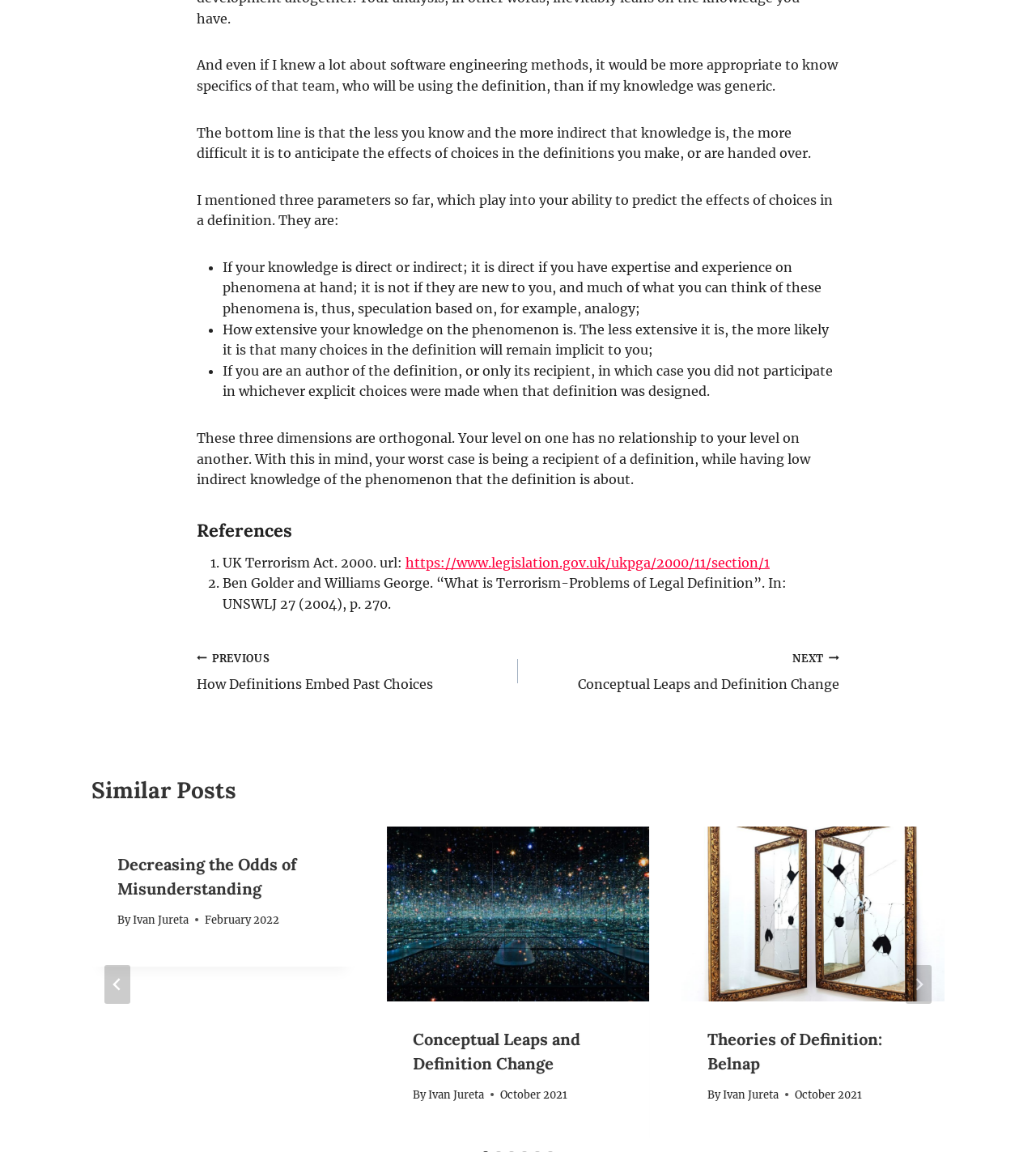Pinpoint the bounding box coordinates of the clickable element needed to complete the instruction: "Read the 'Decreasing the Odds of Misunderstanding' article". The coordinates should be provided as four float numbers between 0 and 1: [left, top, right, bottom].

[0.088, 0.717, 0.342, 0.839]